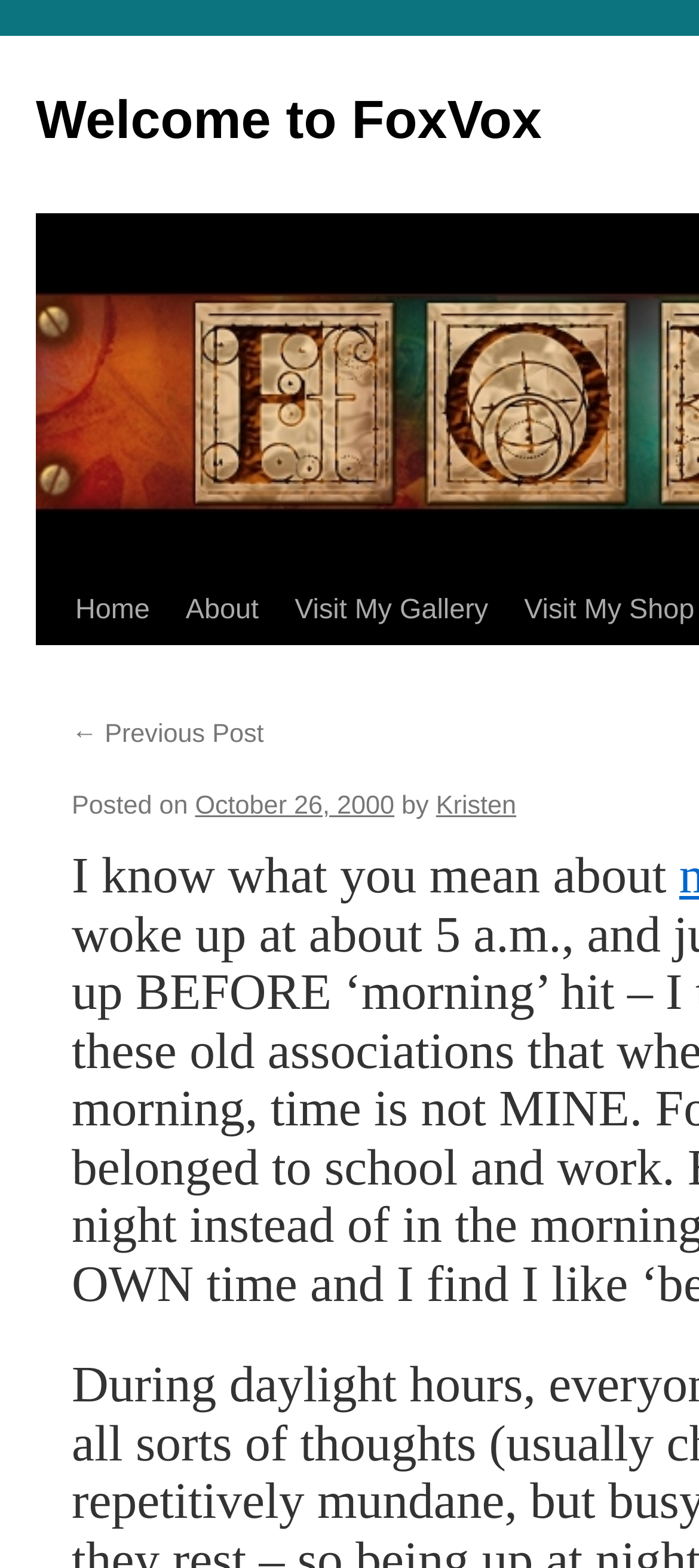Provide a brief response in the form of a single word or phrase:
How many words are in the first sentence of the post?

7